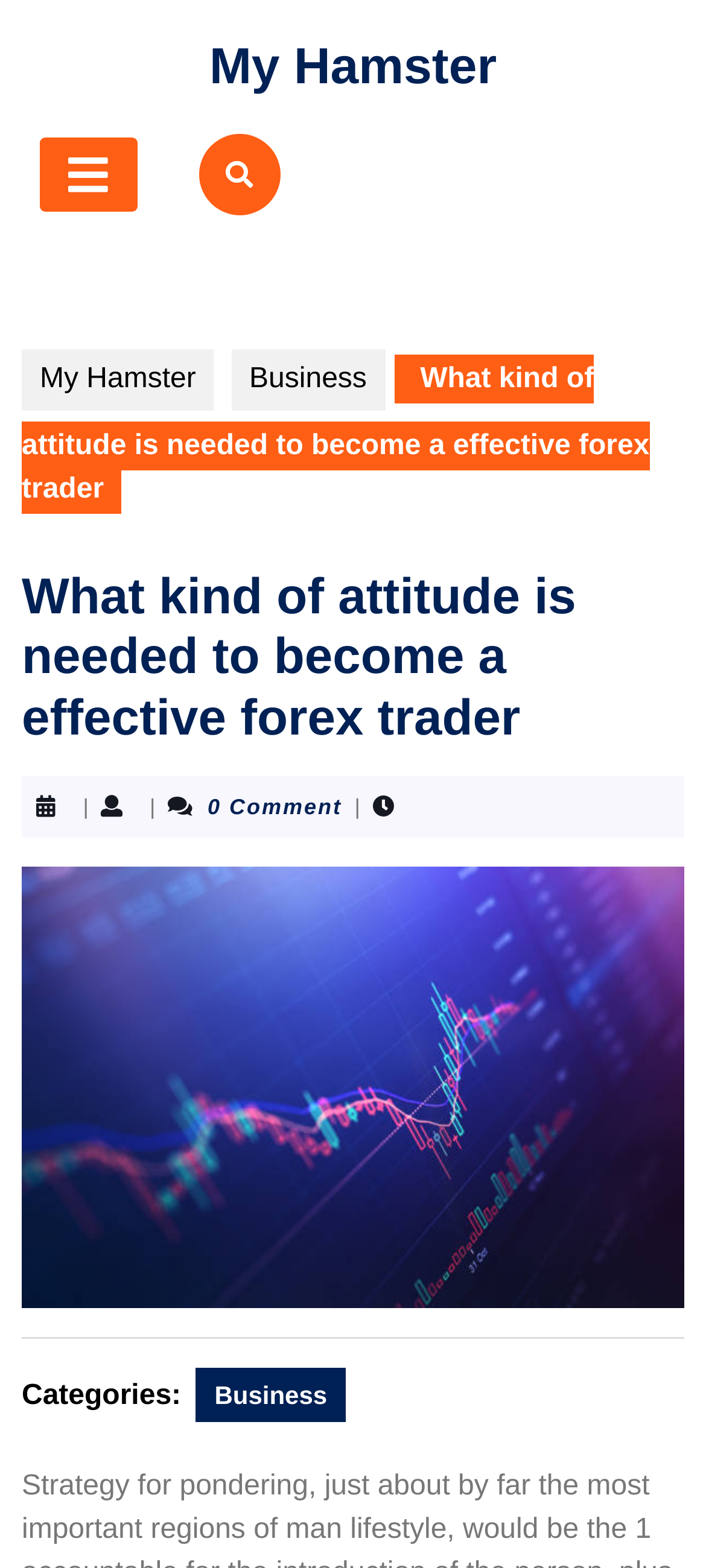Generate a thorough explanation of the webpage's elements.

The webpage appears to be a blog post titled "What kind of attitude is needed to become a effective forex trader" on a website called "My Hamster". At the top of the page, there is a link to the website's homepage, "My Hamster", situated near the center of the page. To the left of this link, there is an open button icon. Below these elements, there is a row of links, including "My Hamster" and "Business", which are likely navigation links.

The main content of the page is a blog post with a heading that matches the title of the webpage. The heading is followed by a separator line and then the post's content, which includes a thumbnail image related to the post. Below the image, there is a separator line, and then a section with categories, including a link to the "Business" category.

There are also some additional elements on the page, including a comment count indicator showing "0 Comment" and some vertical separator lines. Overall, the page has a simple and organized layout, with clear headings and concise text.